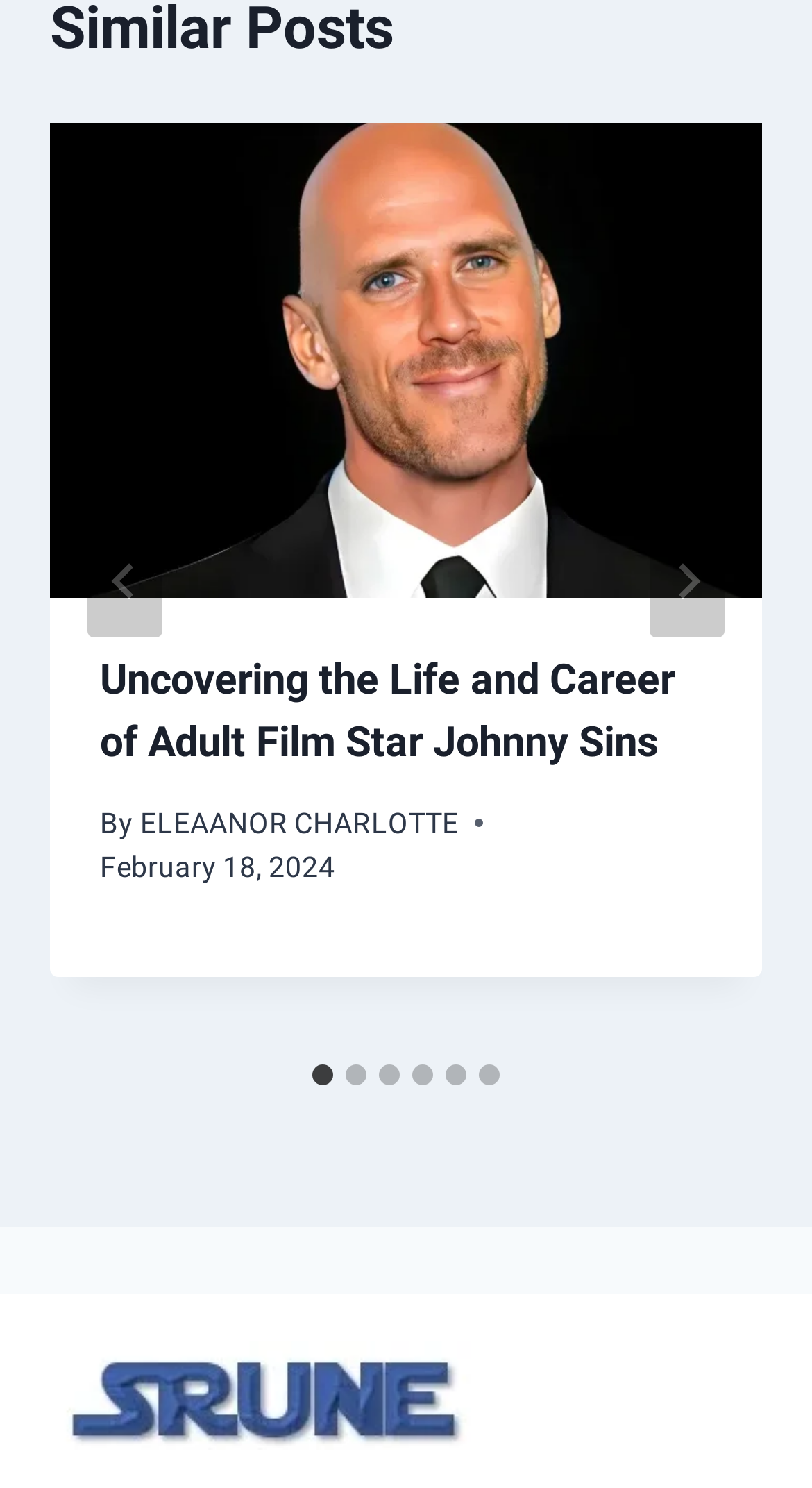Determine the bounding box for the UI element that matches this description: "ELEAANOR CHARLOTTE".

[0.172, 0.541, 0.565, 0.564]